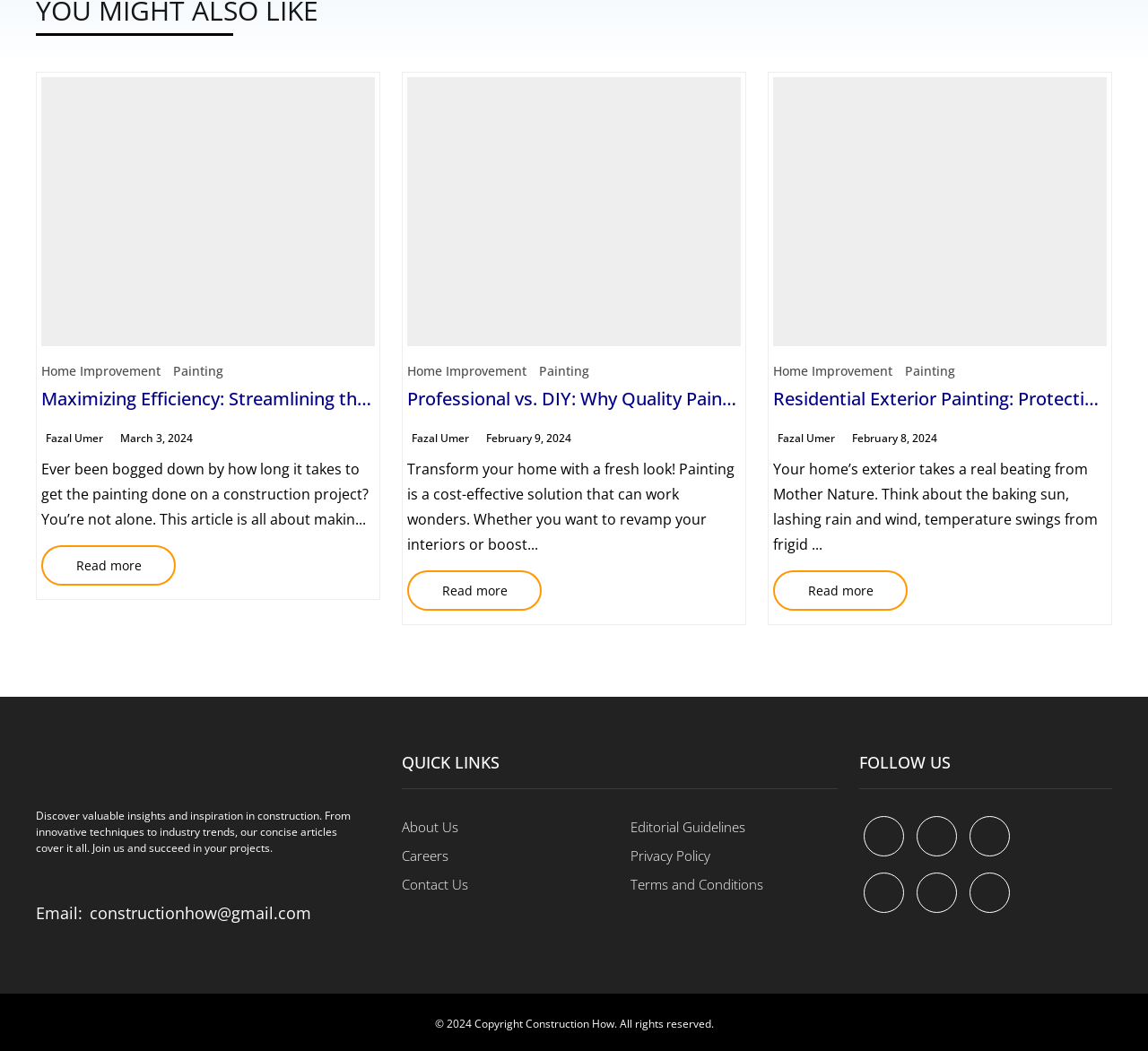Please identify the bounding box coordinates of the clickable element to fulfill the following instruction: "Read more about 'Maximizing Efficiency: Streamlining the Construction Painting Process'". The coordinates should be four float numbers between 0 and 1, i.e., [left, top, right, bottom].

[0.036, 0.518, 0.153, 0.557]